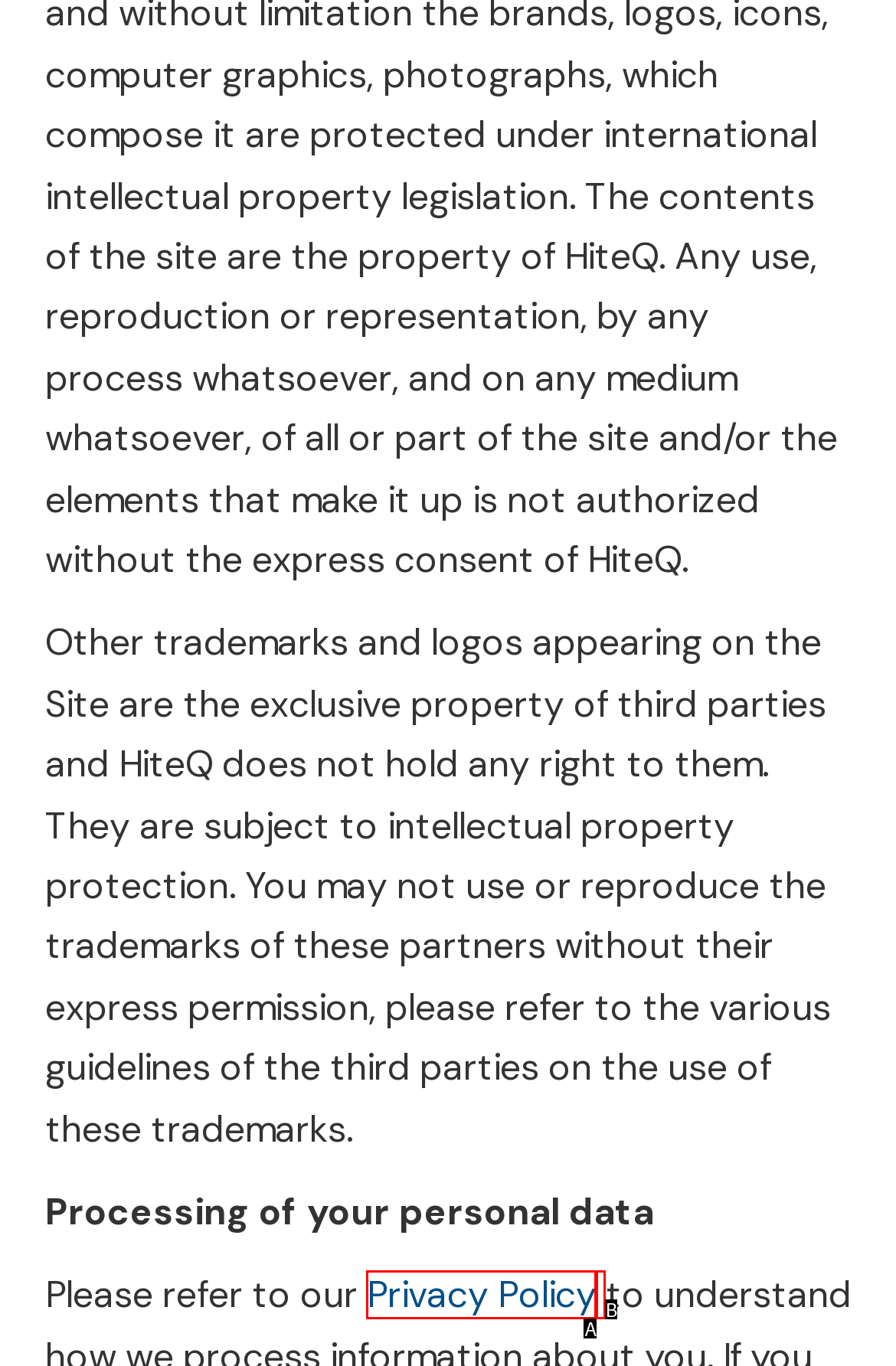Refer to the description: Privacy Policy and choose the option that best fits. Provide the letter of that option directly from the options.

A